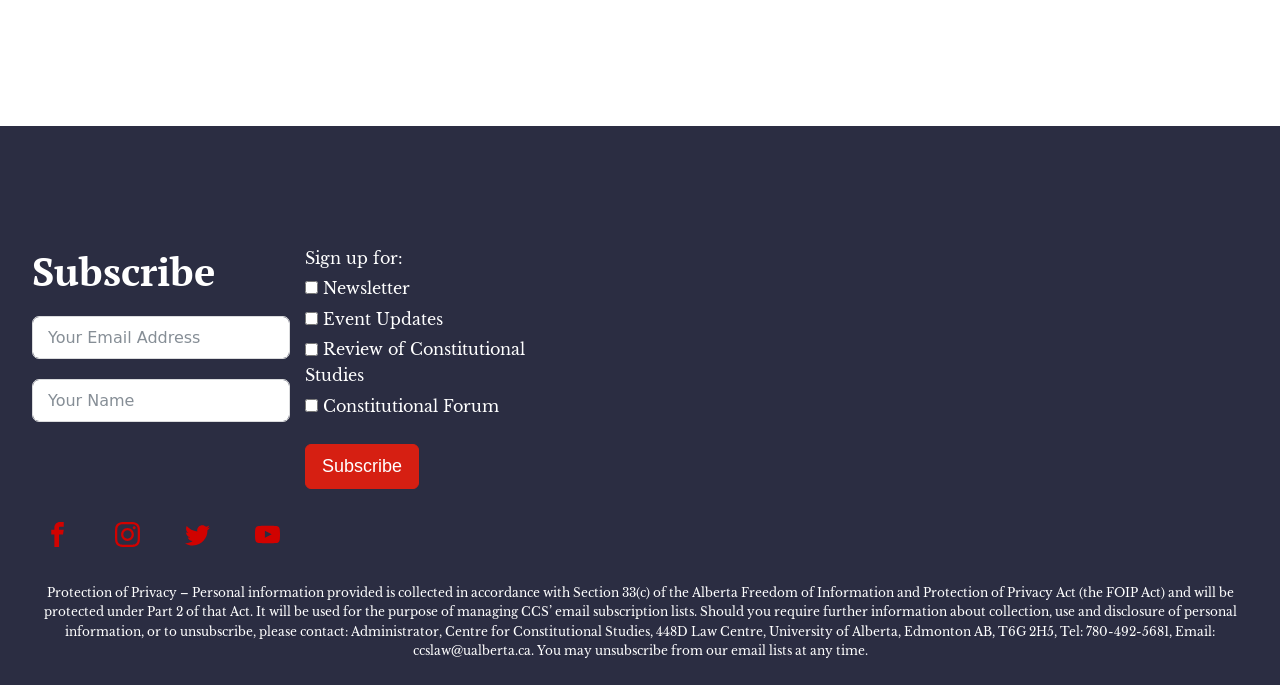Based on the image, give a detailed response to the question: What is the purpose of the subscription form?

The subscription form is used to collect personal information, specifically email addresses, which will be used for managing CCS' email subscription lists, as stated in the Protection of Privacy section at the bottom of the webpage.